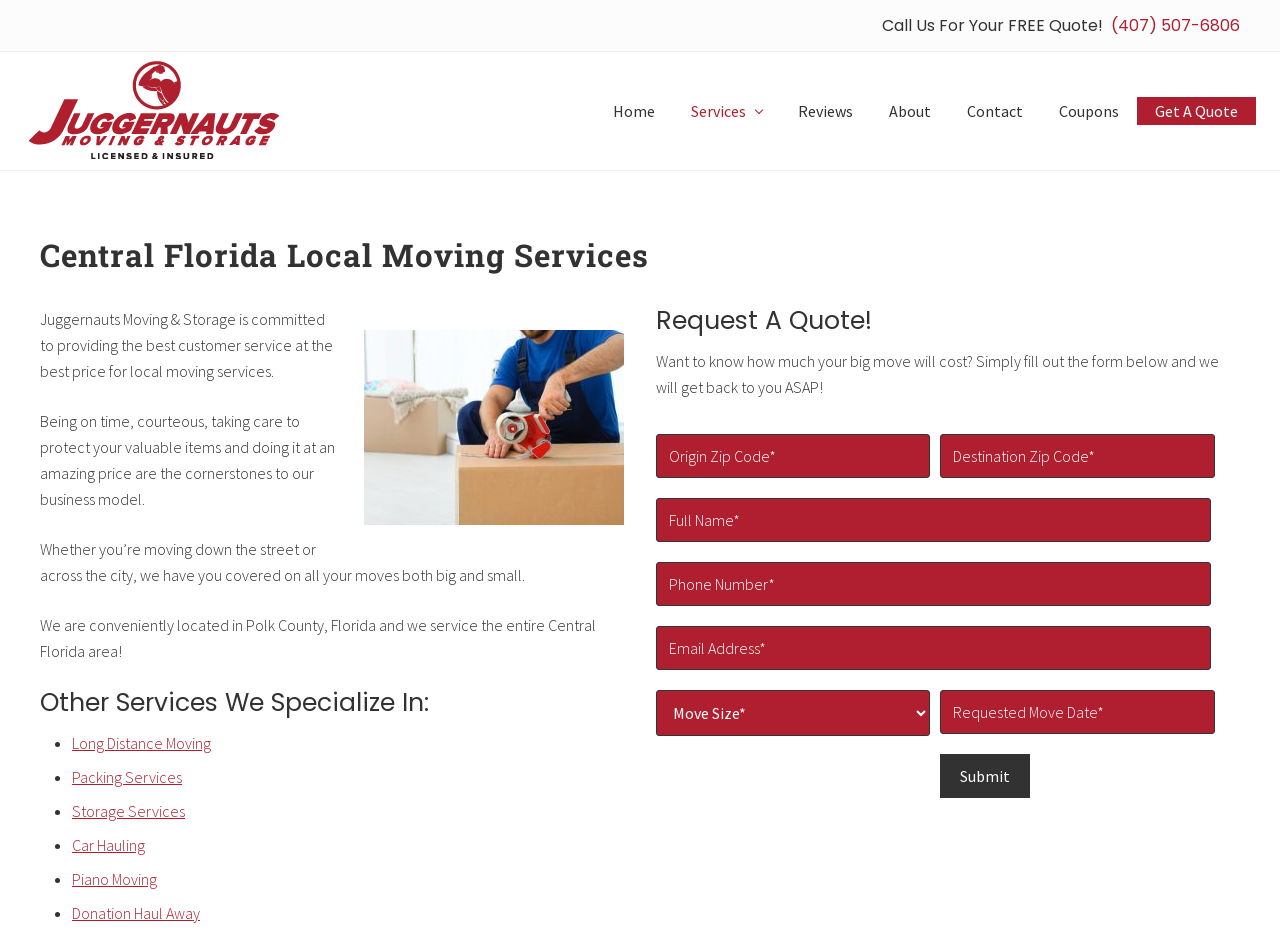Identify the bounding box coordinates for the element you need to click to achieve the following task: "Click on 'Reviews'". Provide the bounding box coordinates as four float numbers between 0 and 1, in the form [left, top, right, bottom].

[0.611, 0.102, 0.679, 0.131]